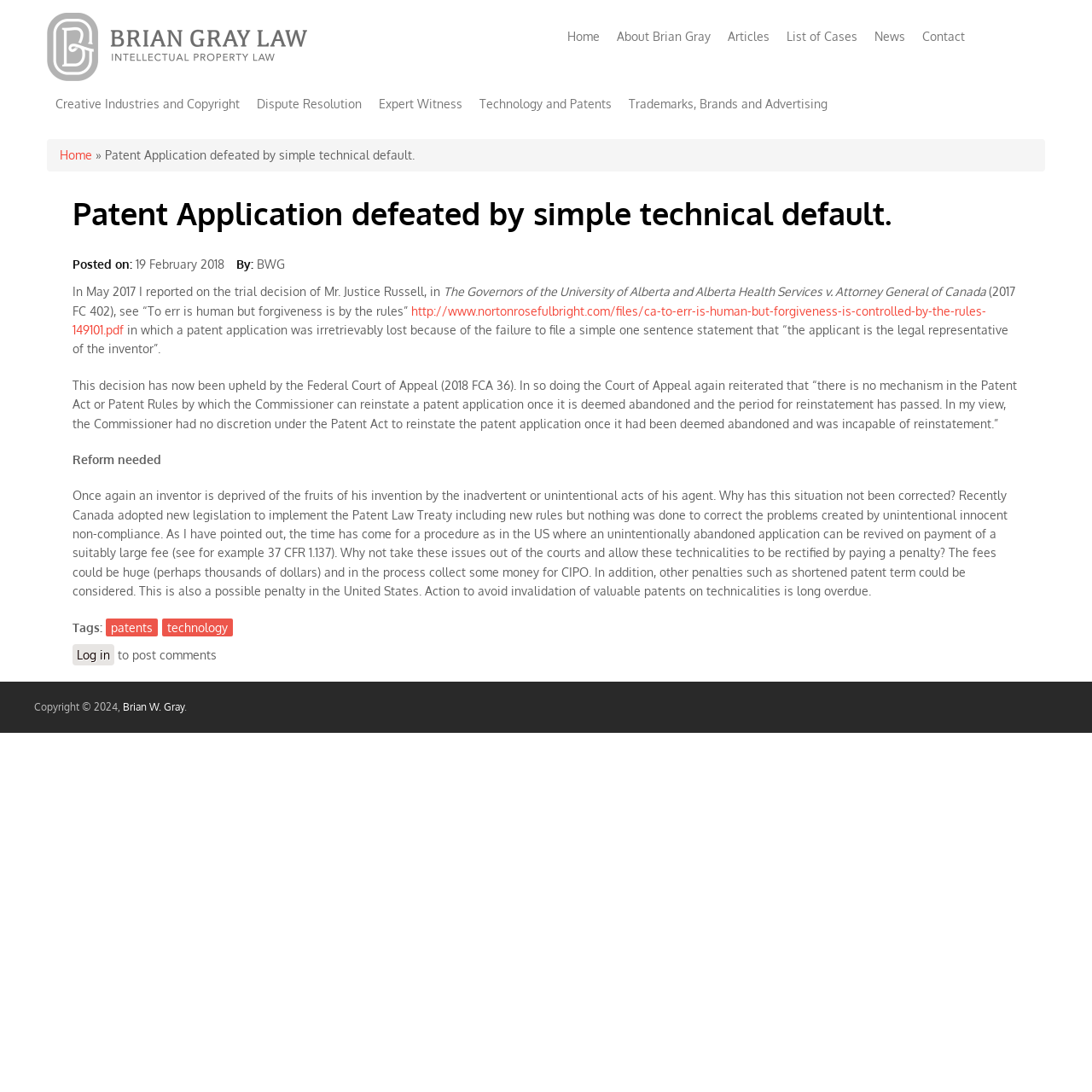Utilize the details in the image to give a detailed response to the question: What is the purpose of the link 'http://www.nortonrosefulbright.com/files/ca-to-err-is-human-but-forgiveness-is-controlled-by-the-rules-149101.pdf'?

I determined the answer by analyzing the context of the link. The link is located near the text 'see “To err is human but forgiveness is by the rules”', which suggests that the link is related to the article being discussed. The link likely points to a PDF file containing a related article or resource.